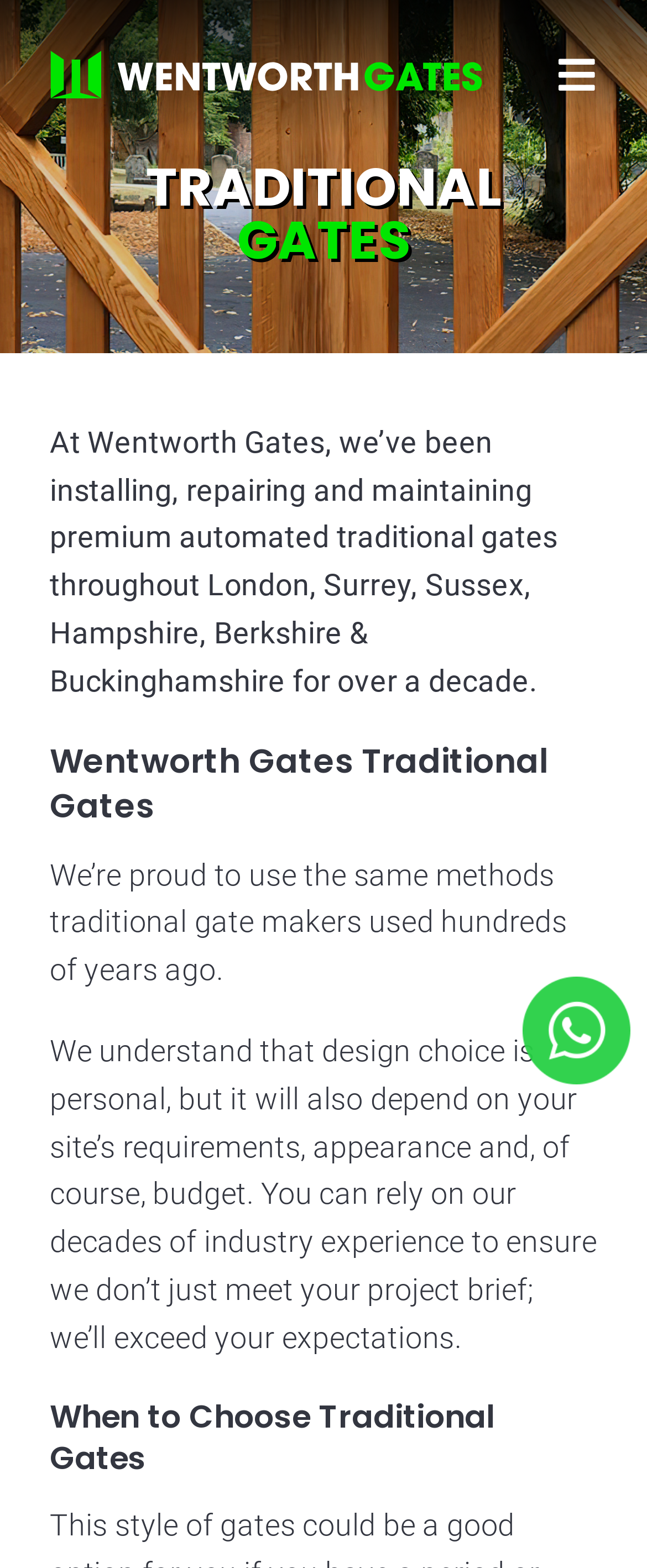What is the purpose of traditional gates?
Please answer the question as detailed as possible.

The purpose of traditional gates is explained in the StaticText element 'We understand that design choice is personal, but it will also depend on your site’s requirements, appearance and, of course, budget.' which highlights the factors that influence the choice of traditional gates.